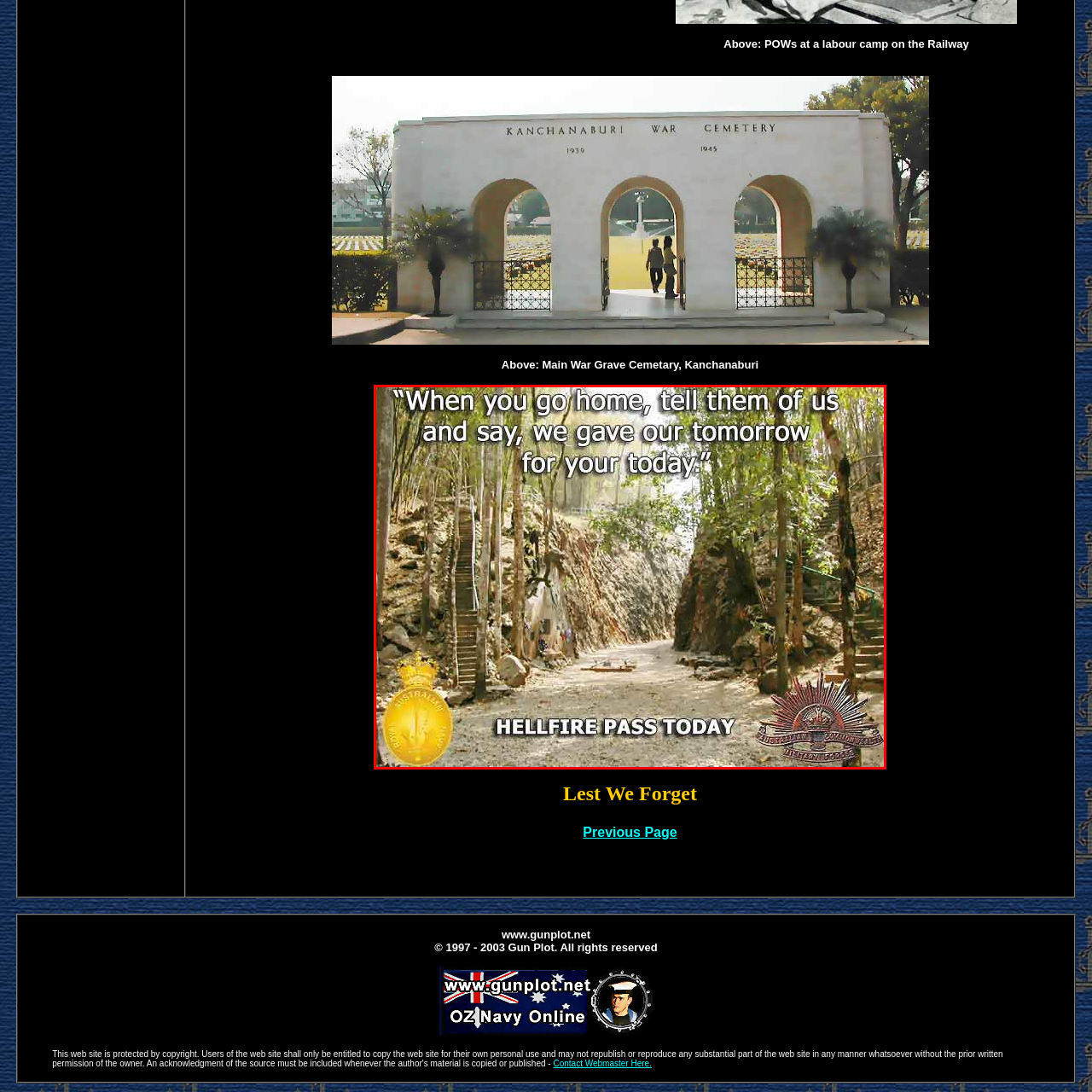Generate an in-depth caption for the image enclosed by the red boundary.

The image captures a poignant scene at Hellfire Pass, a significant historical site located in Kanchanaburi, Thailand. The photograph features a wide, rocky pathway flanked by steep, tree-lined embankments, symbolizing the challenging conditions faced by prisoners of war during World War II. Overhead, lush greenery filters sunlight, creating a somber yet serene atmosphere.

Prominently displayed within the image is an impactful quote: "When you go home, tell them of us and say, we gave our tomorrow for your today." This powerful statement serves as a reminder of the sacrifices made by those who endured hardships in this area. Below the quote, the words "HELLFIRE PASS TODAY" are boldly inscribed, emphasizing the significance of this location as a memorial and a site of remembrance.

At the bottom of the image, emblems are featured, likely representing Australian military groups, underscoring the legacy and commemoration of those who suffered during the construction of the Thailand-Burma Railway. This image not only memorializes a somber chapter of history but also calls viewers to reflect on the enduring impact of sacrifice.